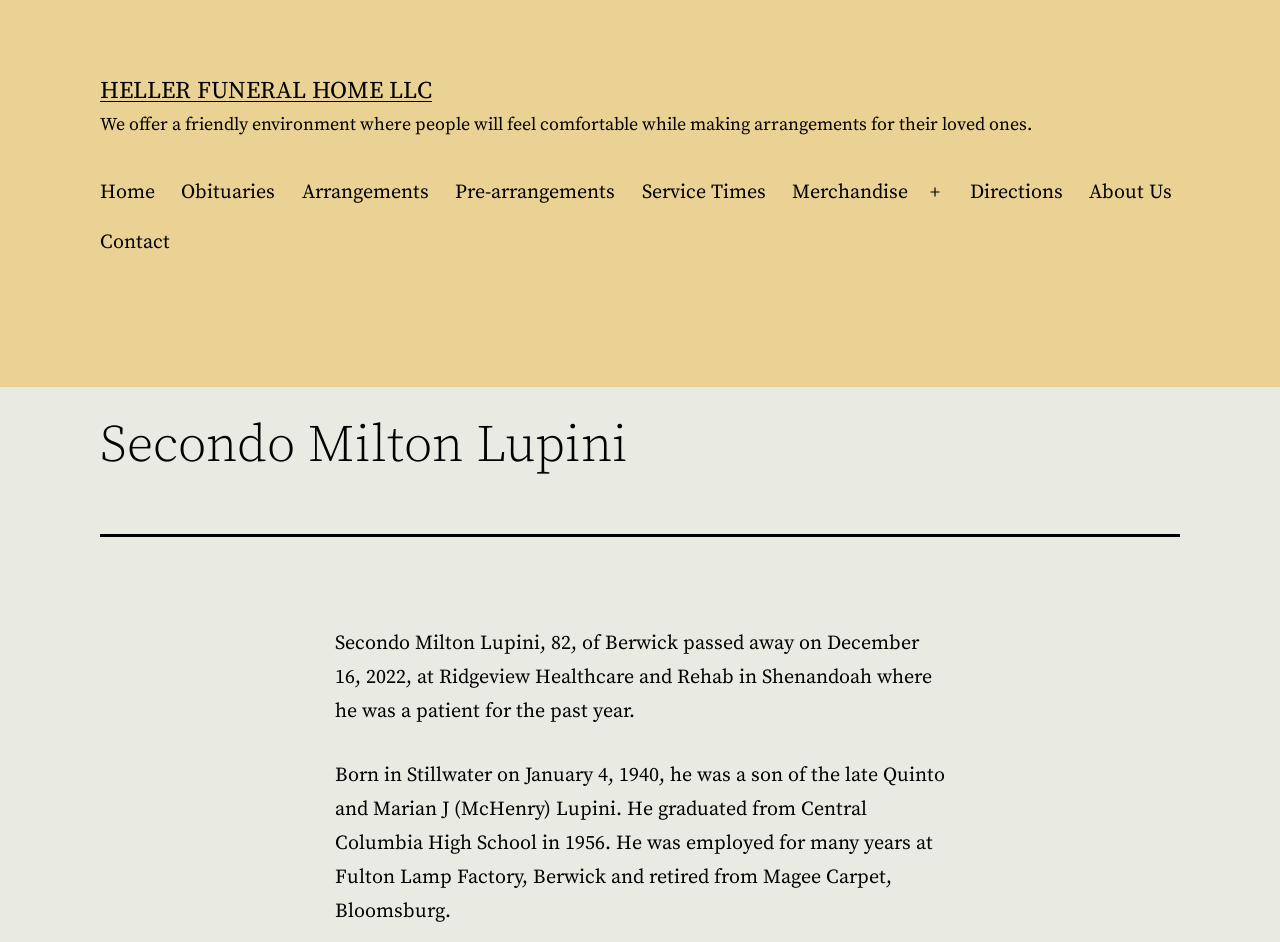Please mark the clickable region by giving the bounding box coordinates needed to complete this instruction: "Click on Home".

[0.068, 0.178, 0.131, 0.231]